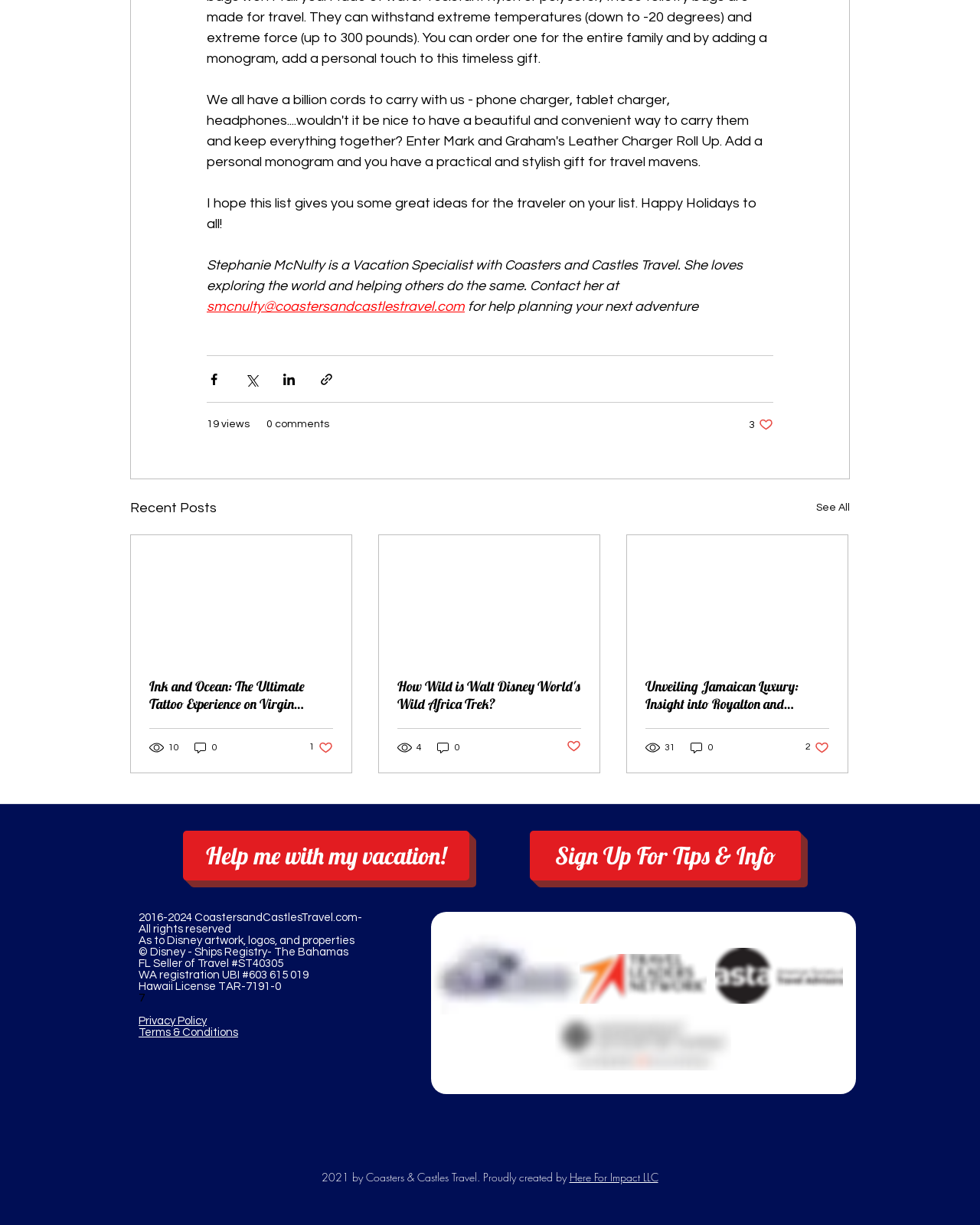How many views does the first article have?
Answer the question in as much detail as possible.

The first article has a generic element with the text '10 views', which indicates that the article has been viewed 10 times.